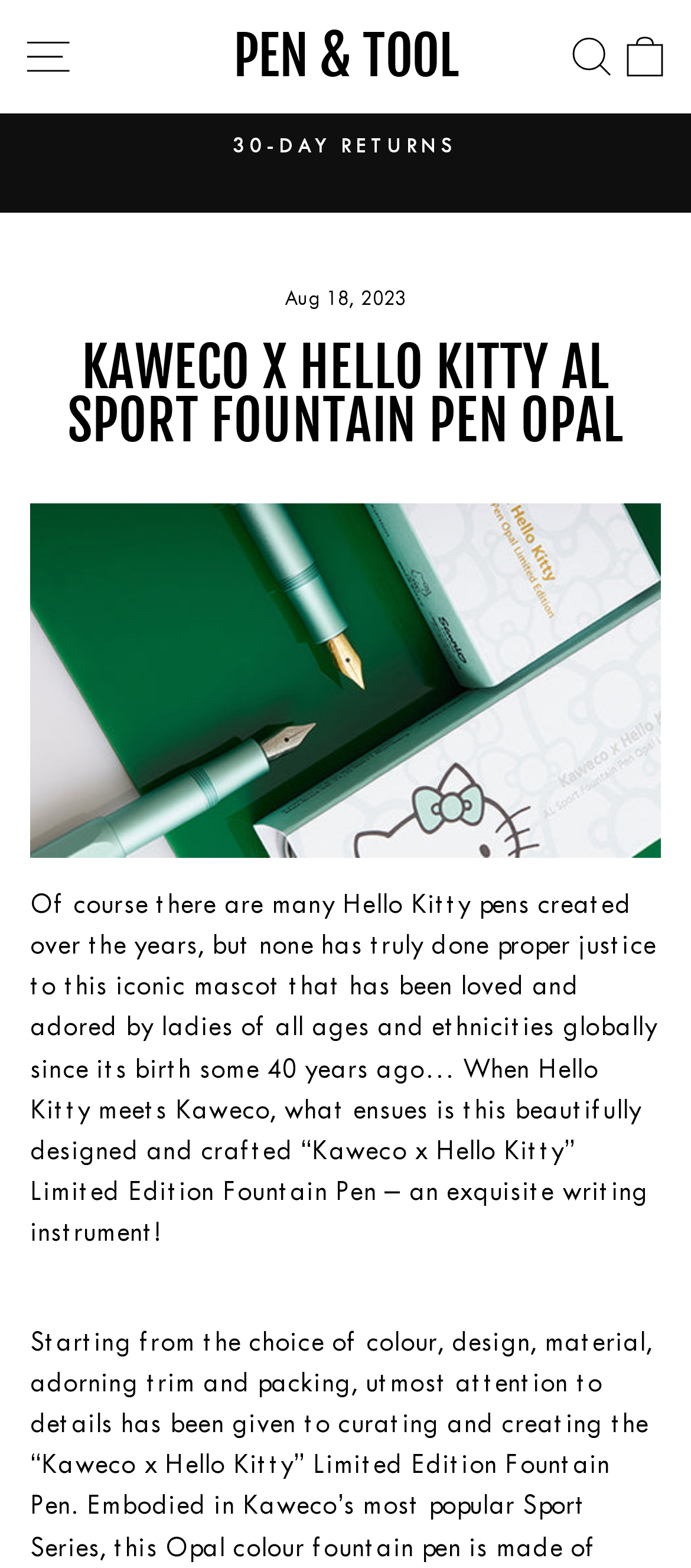Provide the bounding box coordinates of the HTML element described by the text: "Home".

None